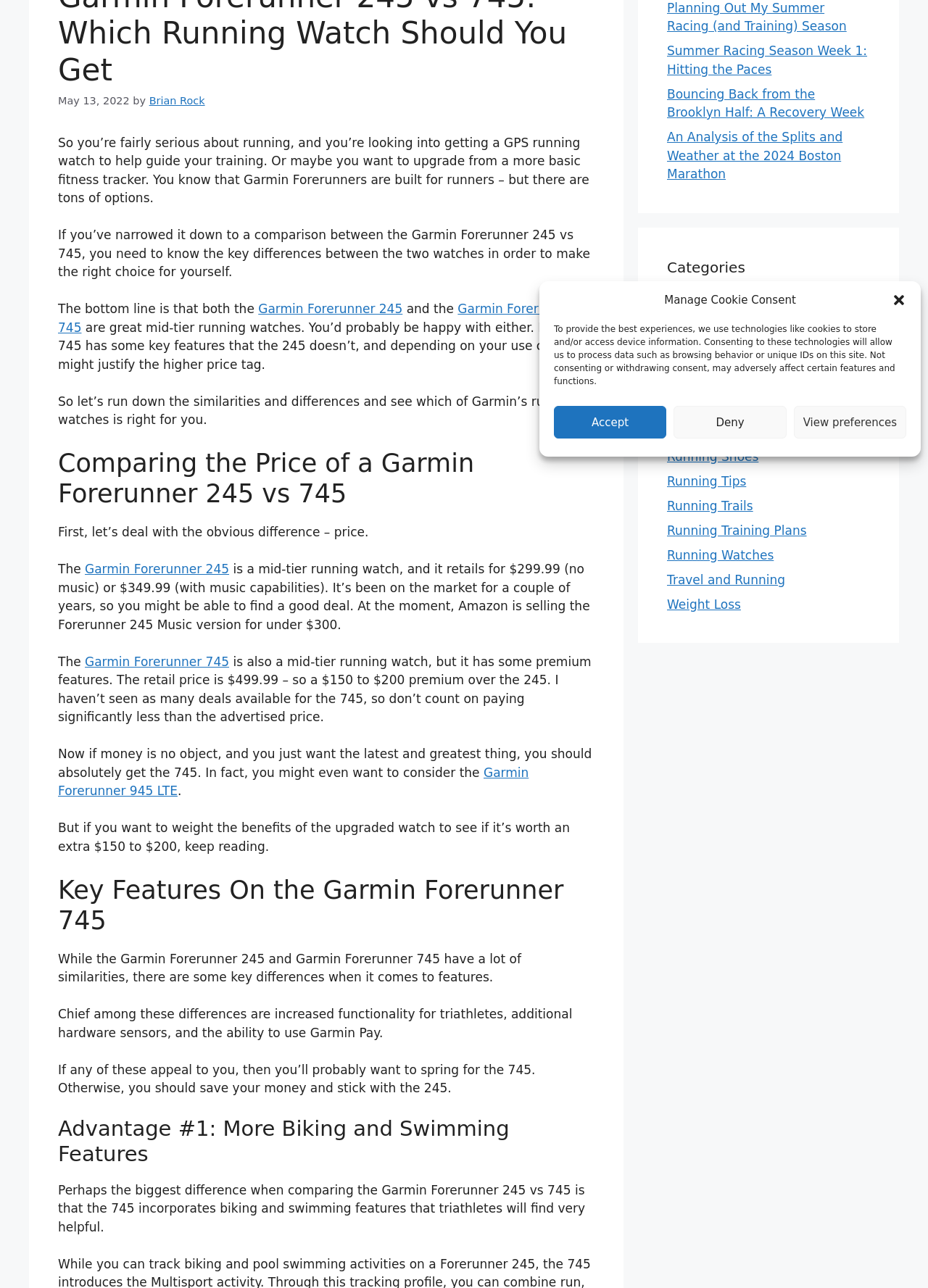Locate the bounding box of the UI element with the following description: "Garmin Forerunner 245".

[0.091, 0.436, 0.247, 0.448]